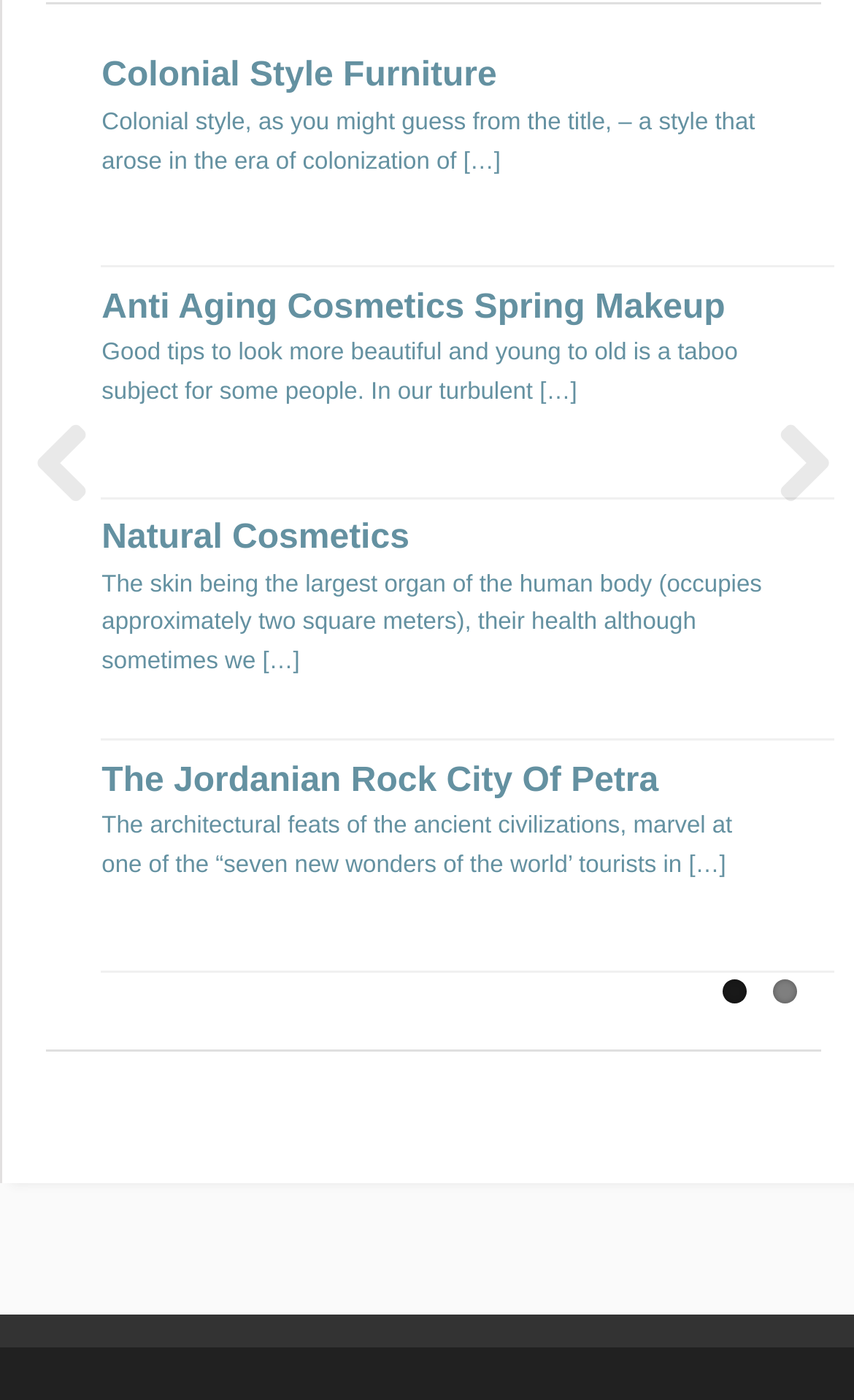How many links are there on the webpage?
From the image, provide a succinct answer in one word or a short phrase.

22